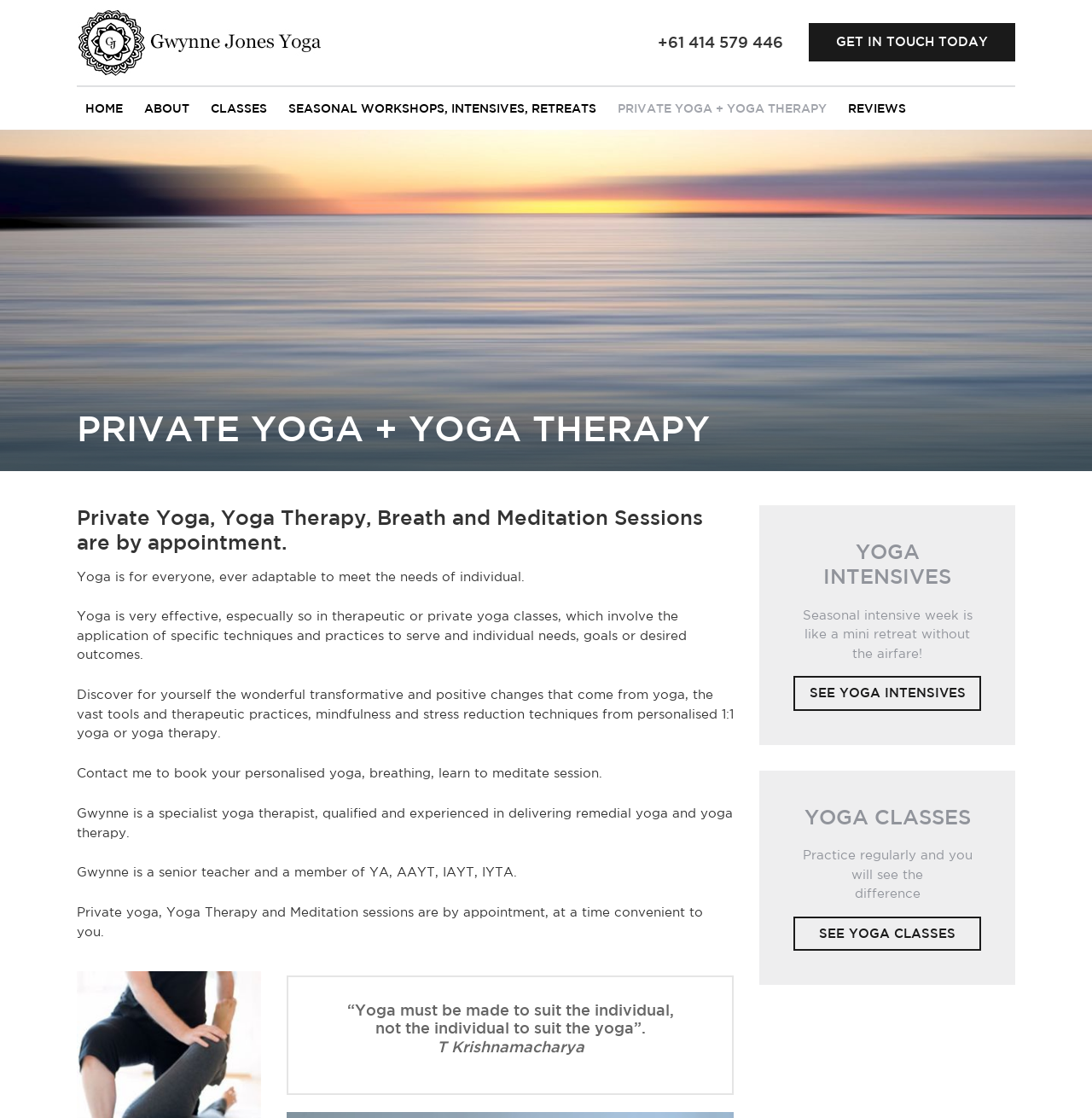Indicate the bounding box coordinates of the clickable region to achieve the following instruction: "Check the category of links."

None